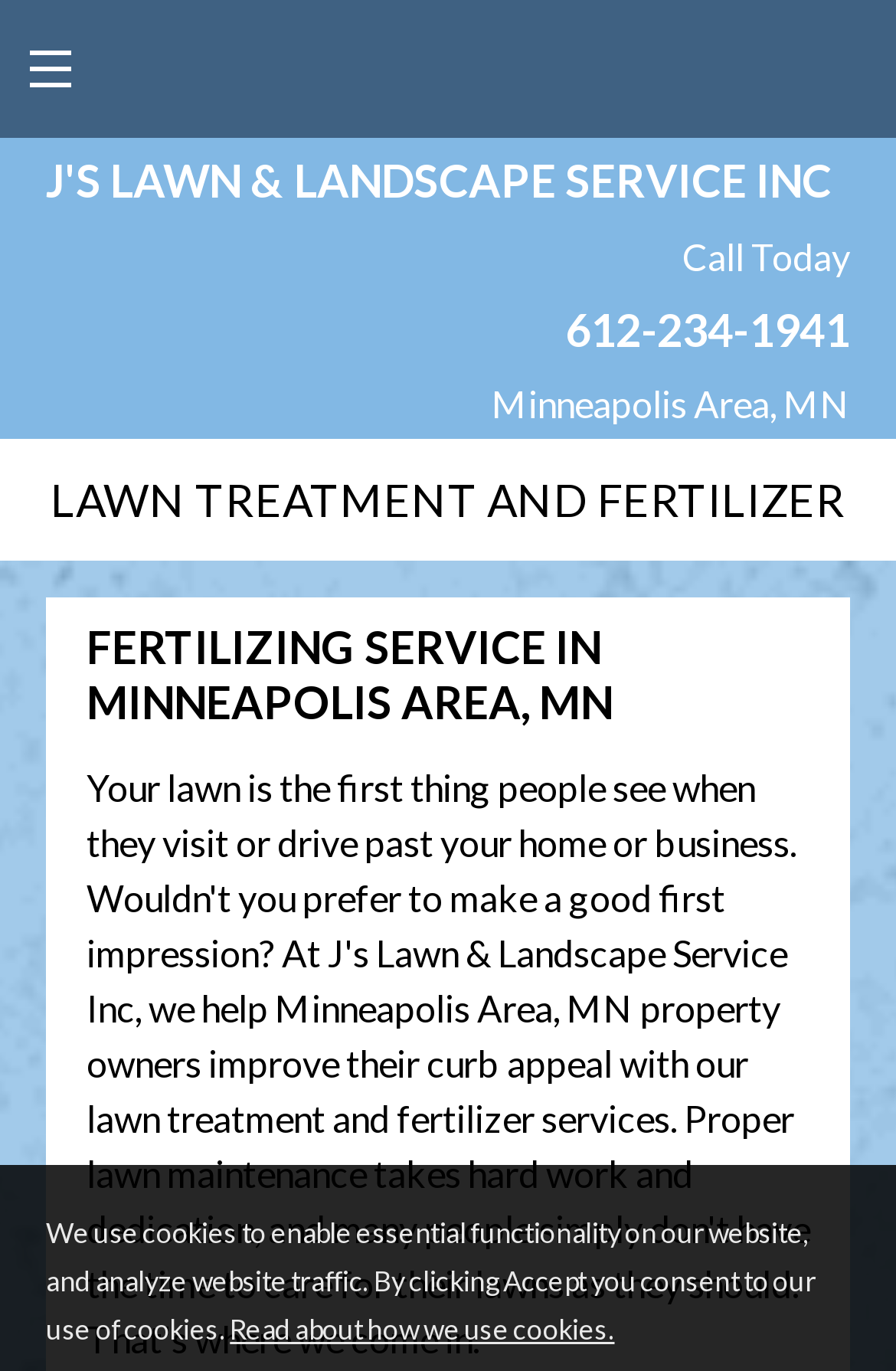Please analyze the image and give a detailed answer to the question:
What type of service does Js Lawn & Landscape Service Inc provide?

I found the type of service by looking at the heading element that contains the service type, which is 'LAWN TREATMENT AND FERTILIZER'. This element is located below the company name and phone number.